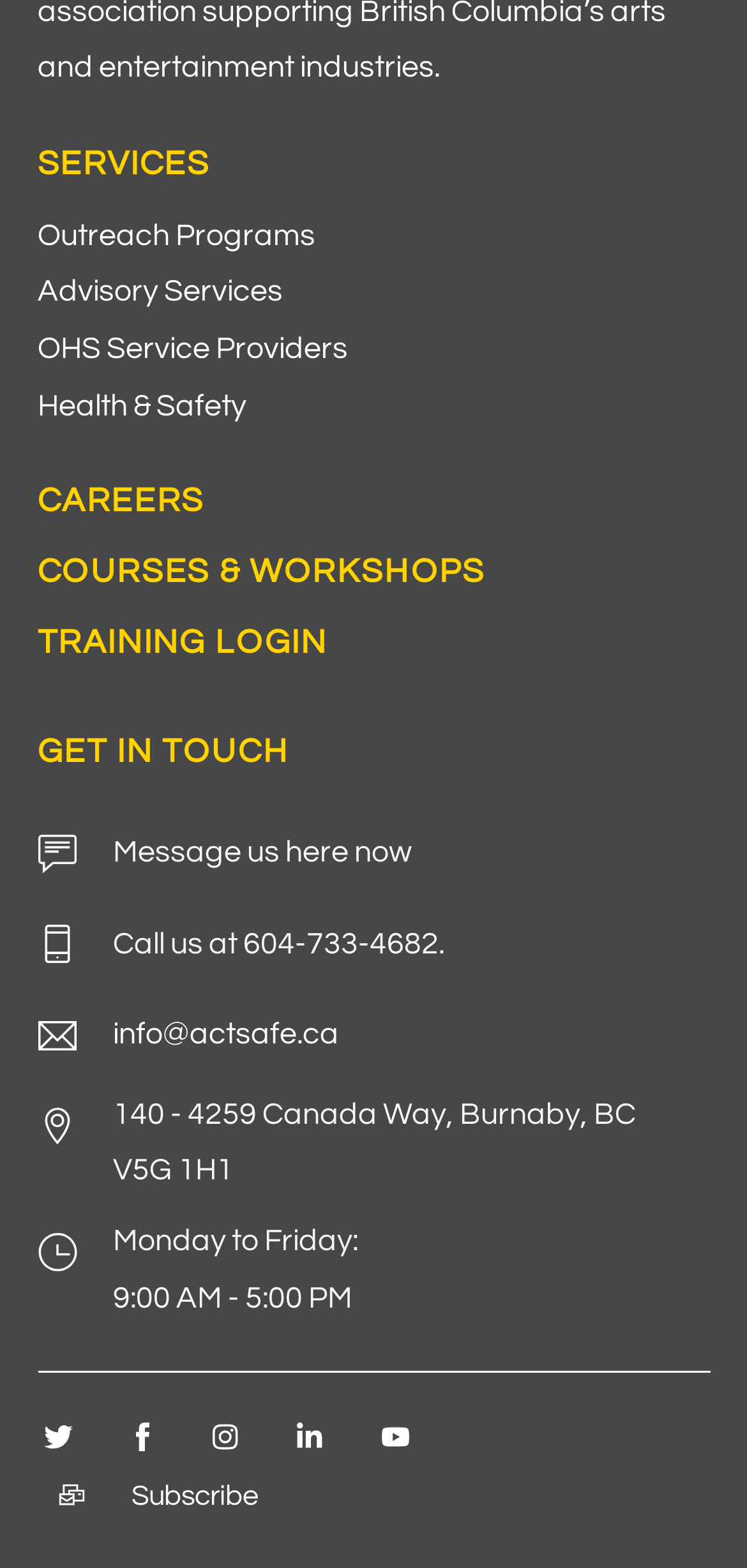Provide the bounding box coordinates of the section that needs to be clicked to accomplish the following instruction: "View Outreach Programs."

[0.05, 0.14, 0.422, 0.16]